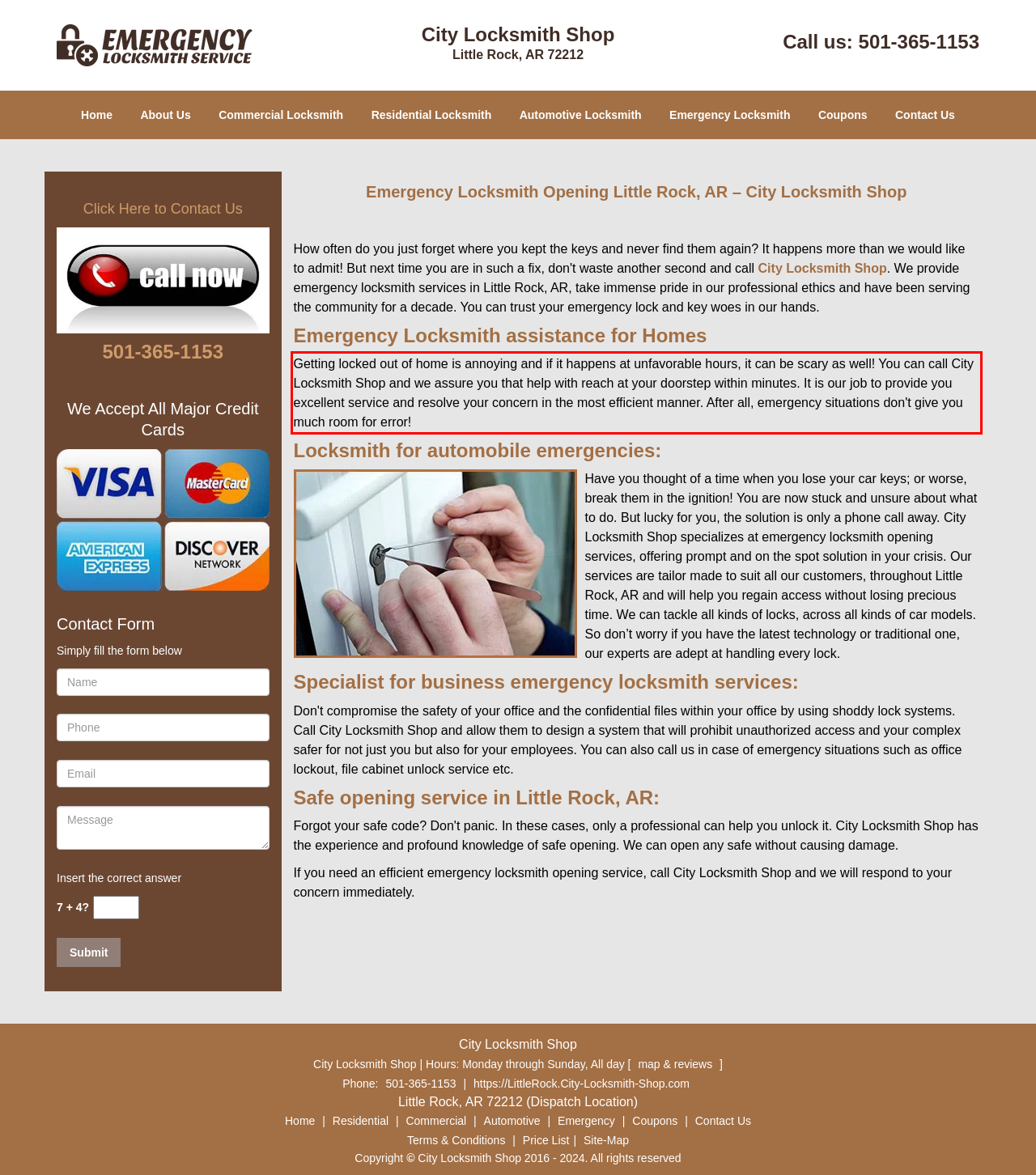You have a webpage screenshot with a red rectangle surrounding a UI element. Extract the text content from within this red bounding box.

Getting locked out of home is annoying and if it happens at unfavorable hours, it can be scary as well! You can call City Locksmith Shop and we assure you that help with reach at your doorstep within minutes. It is our job to provide you excellent service and resolve your concern in the most efficient manner. After all, emergency situations don't give you much room for error!